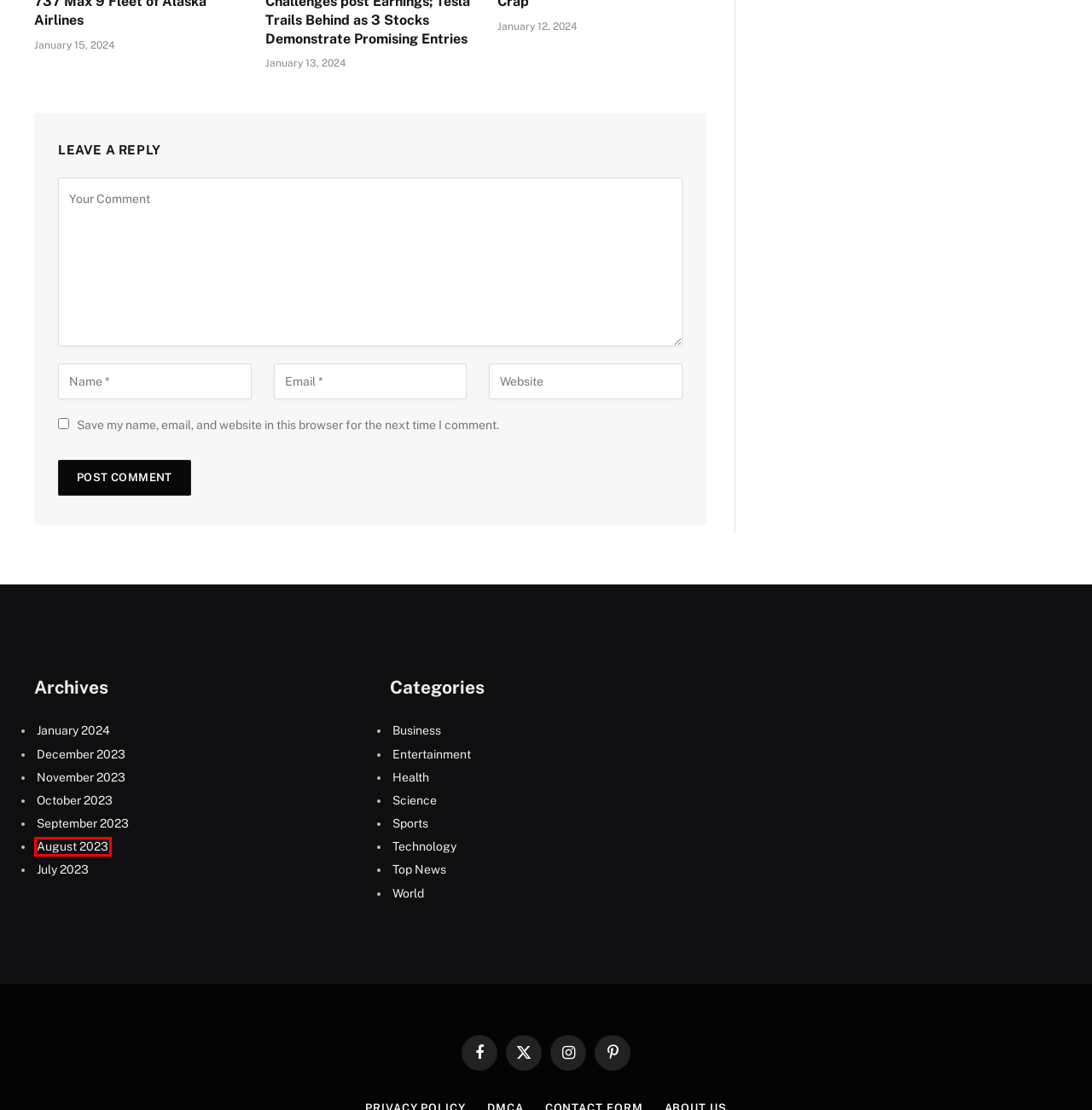You have a screenshot of a webpage where a red bounding box highlights a specific UI element. Identify the description that best matches the resulting webpage after the highlighted element is clicked. The choices are:
A. January 2024 - Hollywood Crap
B. September 2023 - Hollywood Crap
C. Science Archives - Hollywood Crap
D. August 2023 - Hollywood Crap
E. July 2023 - Hollywood Crap
F. Technology Archives - Hollywood Crap
G. November 2023 - Hollywood Crap
H. October 2023 - Hollywood Crap

D